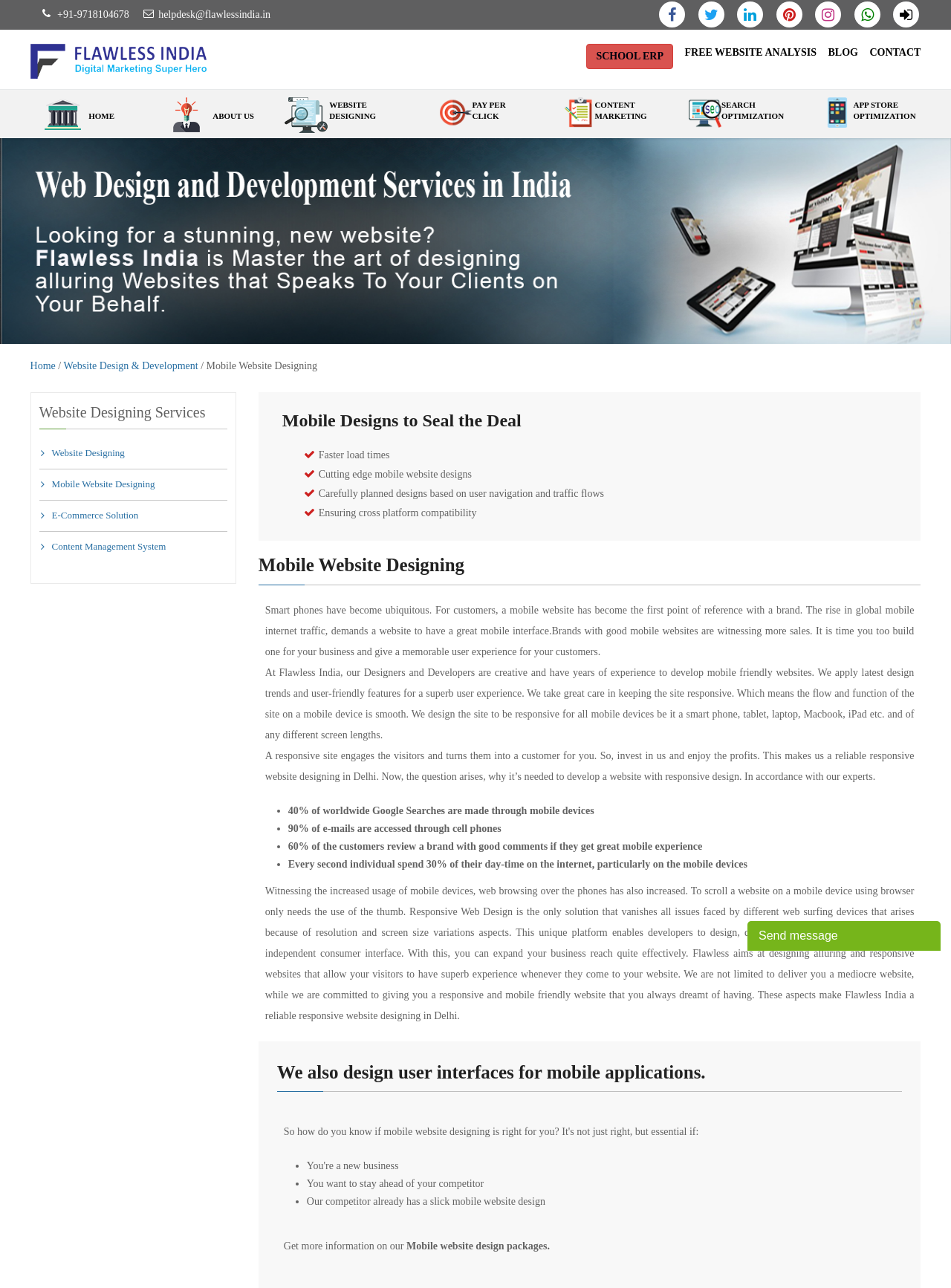Determine the bounding box coordinates of the clickable region to follow the instruction: "Click the 'Mobile Website Designing' link".

[0.217, 0.28, 0.334, 0.288]